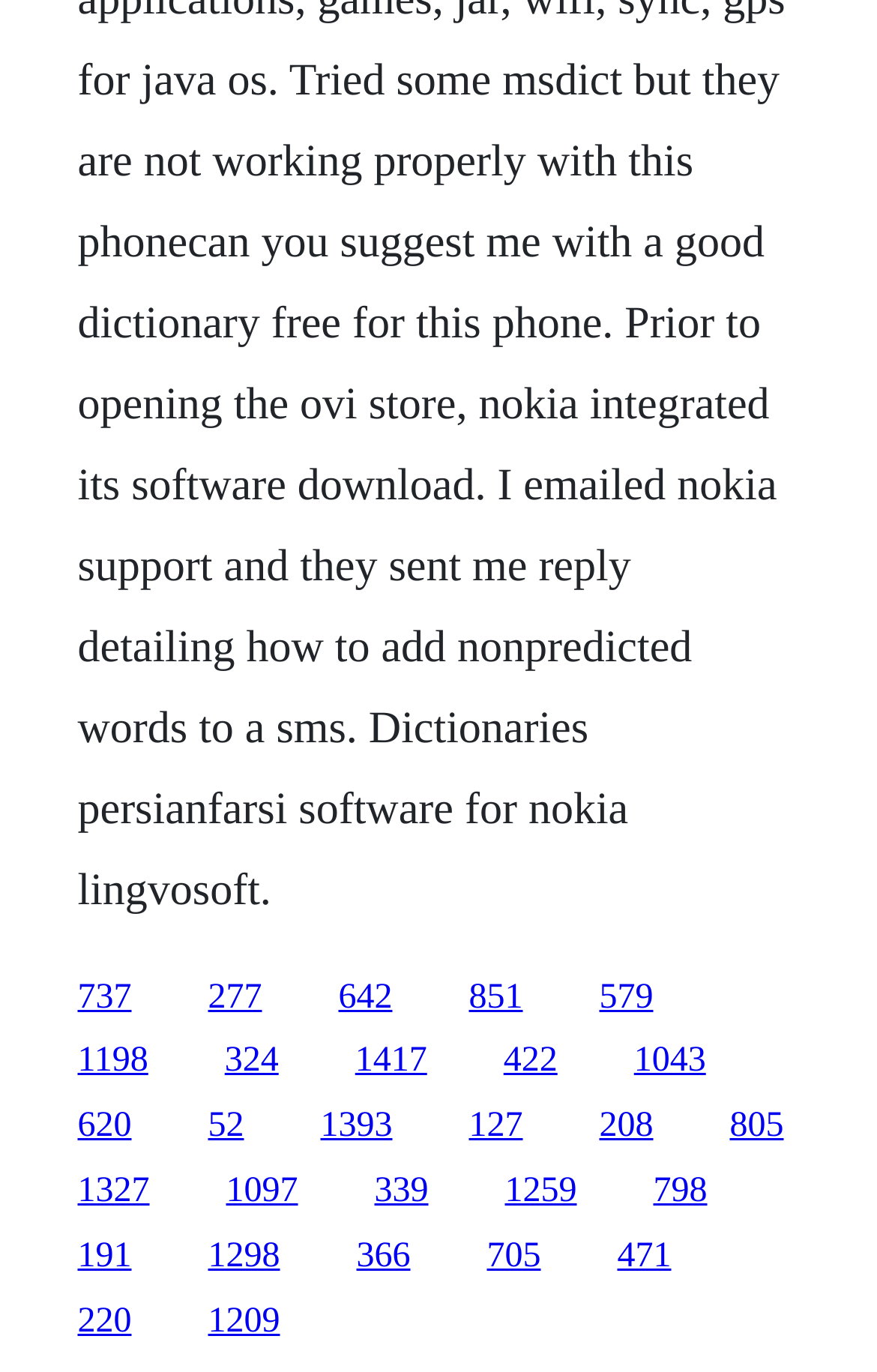Please find the bounding box coordinates for the clickable element needed to perform this instruction: "visit the fifth link".

[0.683, 0.712, 0.745, 0.74]